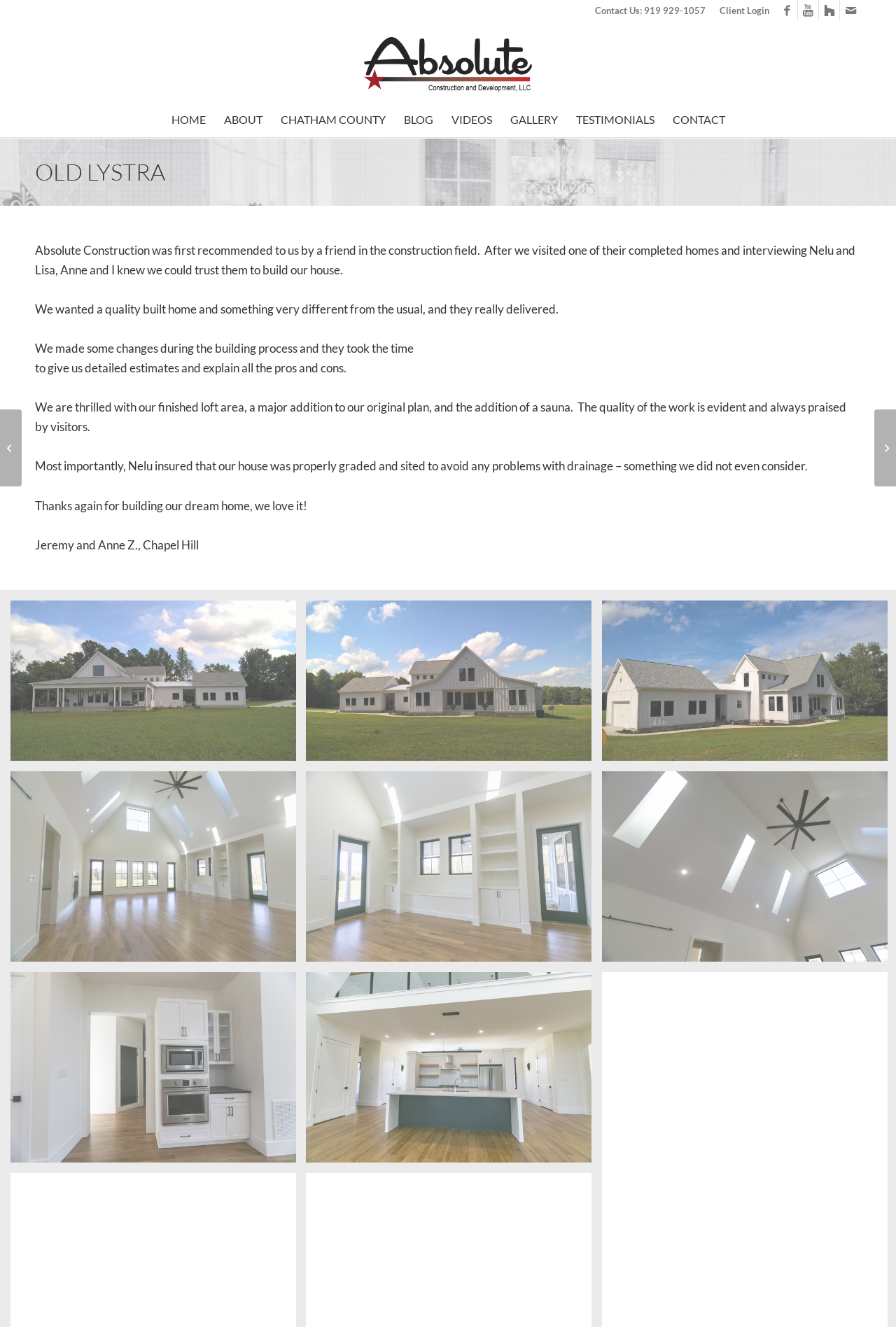How many social media links are there?
Provide a short answer using one word or a brief phrase based on the image.

4